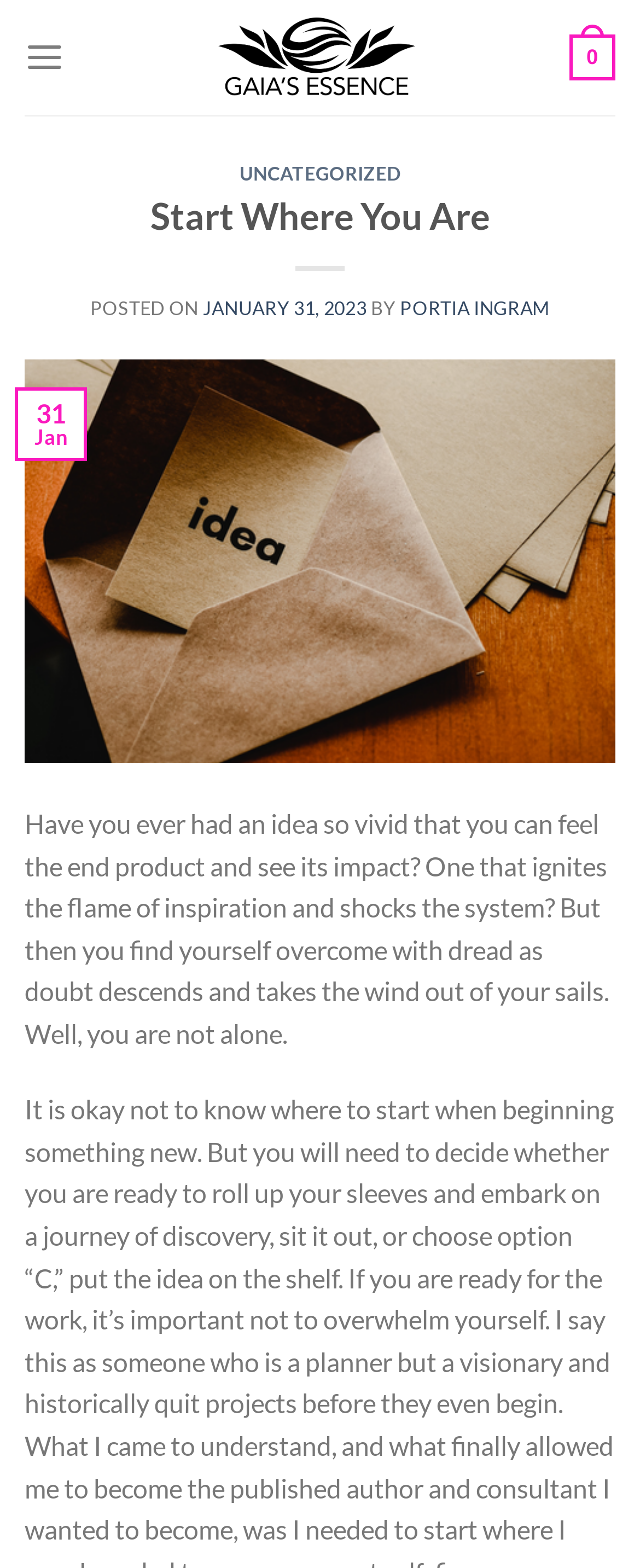Using the image as a reference, answer the following question in as much detail as possible:
What is the purpose of the link at the bottom of the page?

By analyzing the webpage structure, I found a link at the bottom of the page with the text 'Go to top'. This suggests that the purpose of this link is to allow users to quickly navigate to the top of the page.